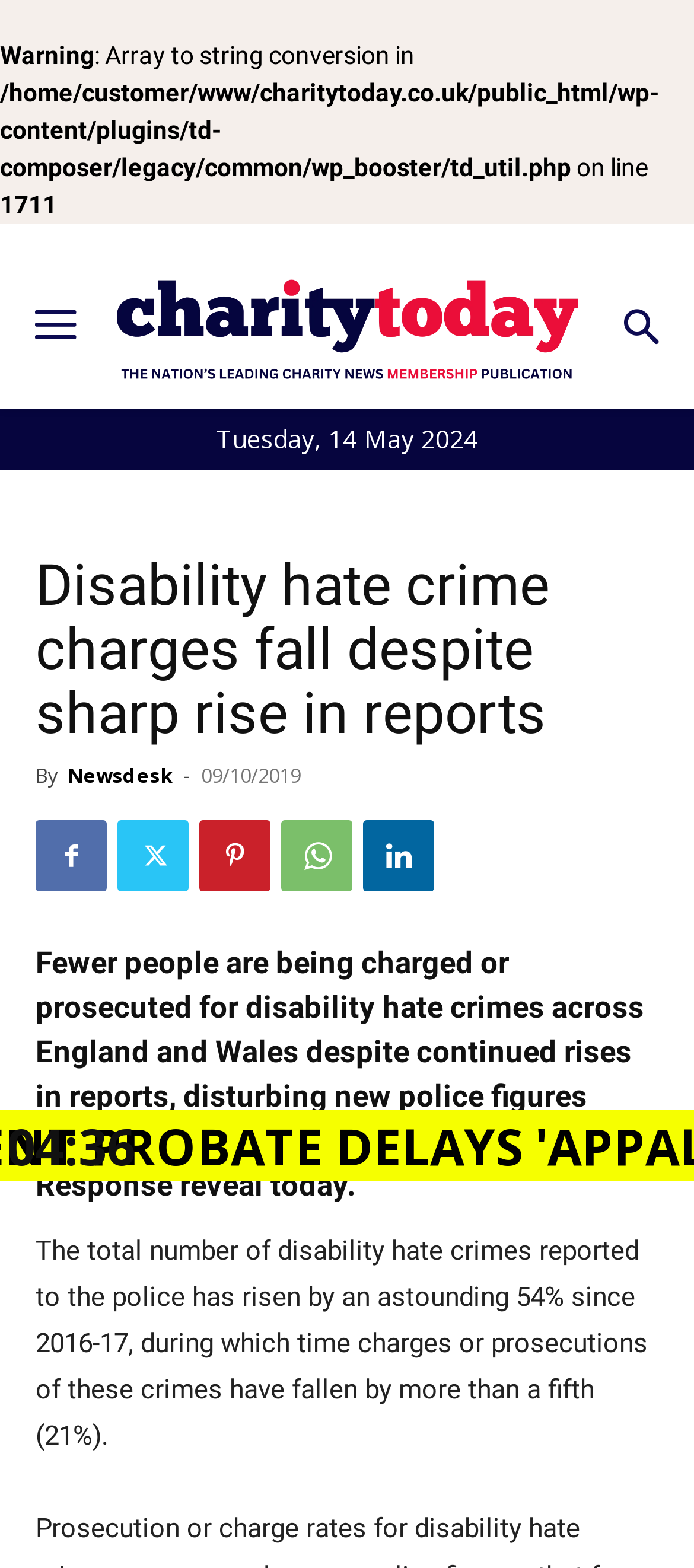Identify the primary heading of the webpage and provide its text.

Disability hate crime charges fall despite sharp rise in reports